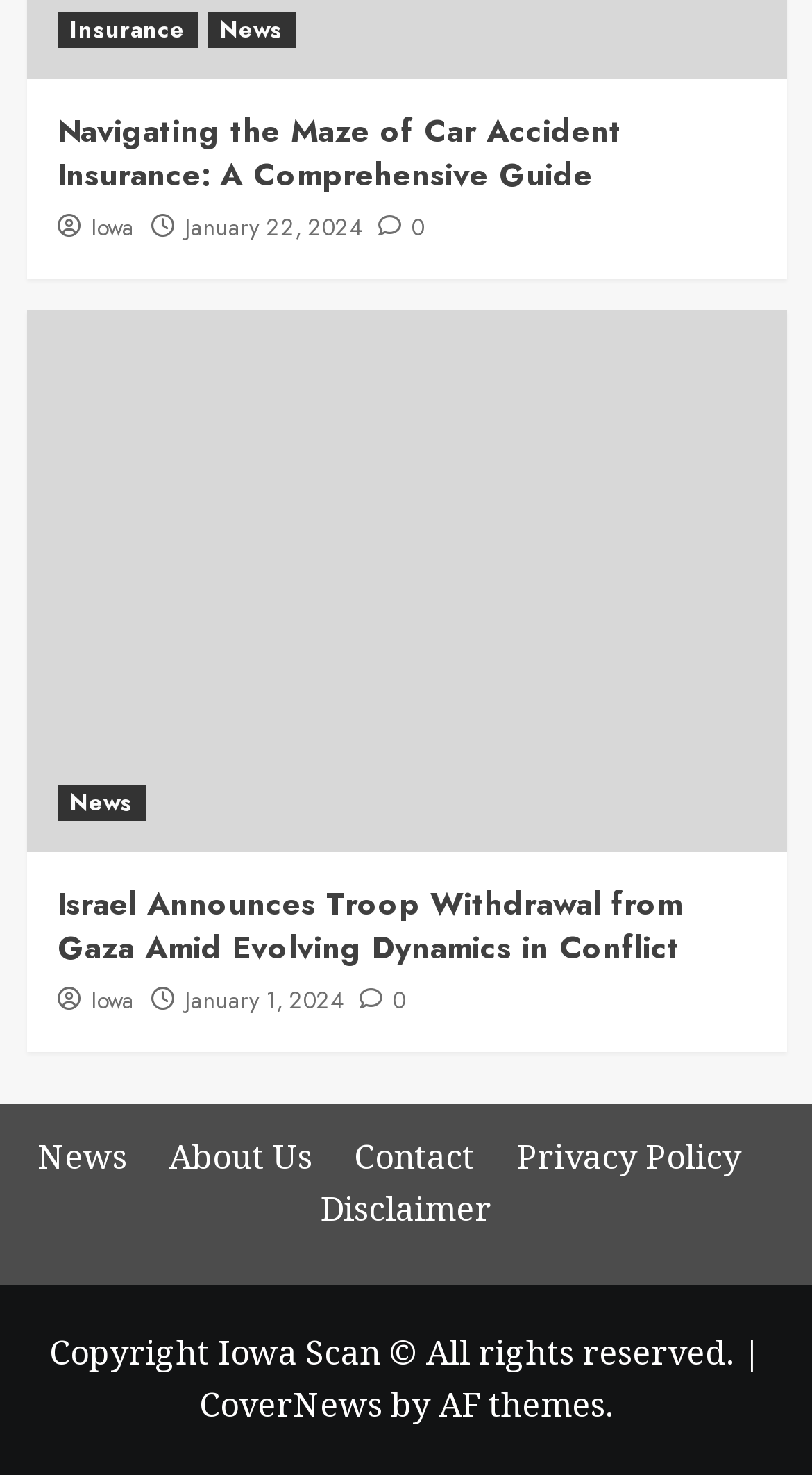How many links are in the footer section?
With the help of the image, please provide a detailed response to the question.

I counted the number of links in the footer section, which are 'News', 'About Us', 'Contact', 'Privacy Policy', and 'Disclaimer'. Therefore, there are 5 links in the footer section.